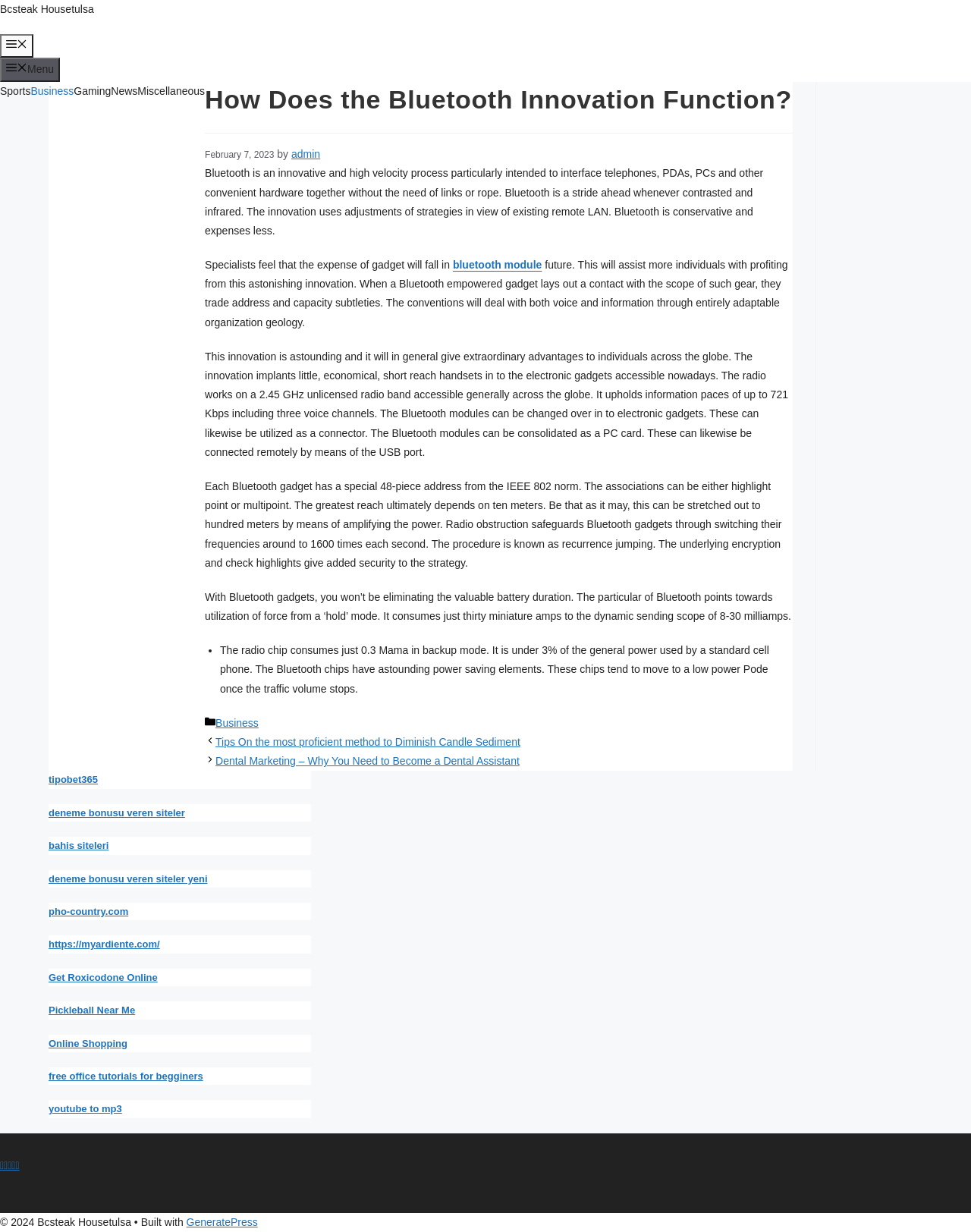Indicate the bounding box coordinates of the element that needs to be clicked to satisfy the following instruction: "Click on the 'bluetooth module' link". The coordinates should be four float numbers between 0 and 1, i.e., [left, top, right, bottom].

[0.466, 0.21, 0.558, 0.22]